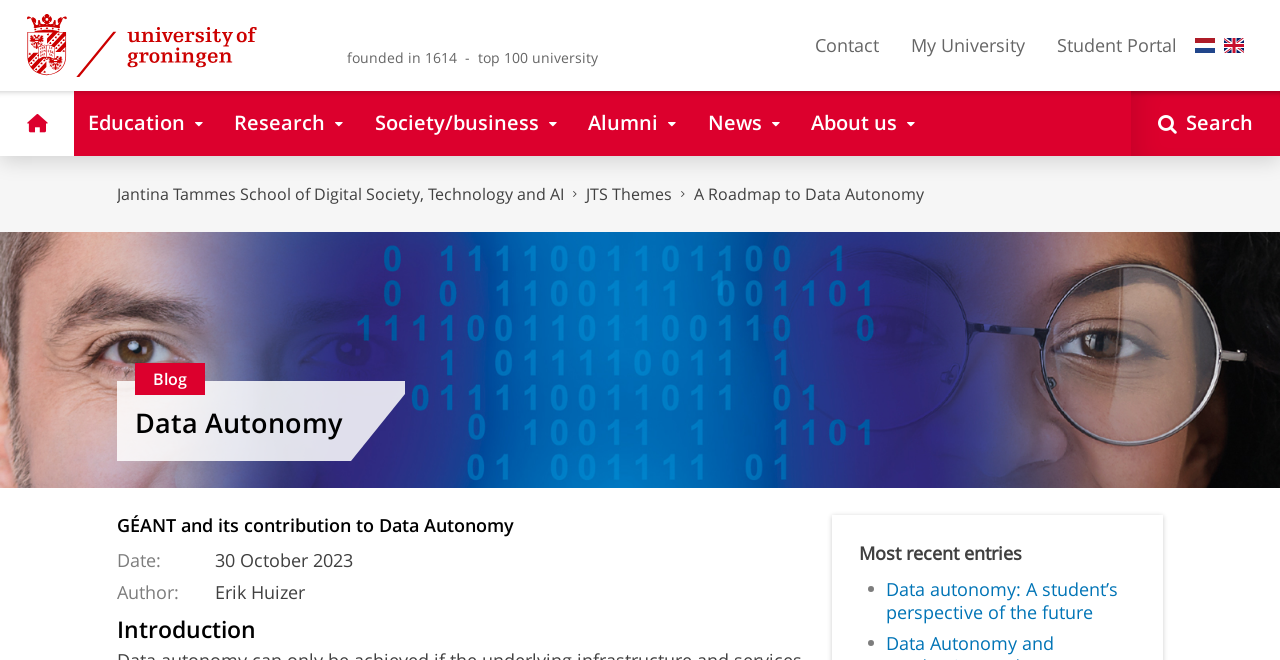Respond to the following question with a brief word or phrase:
What is the date of the article?

30 October 2023